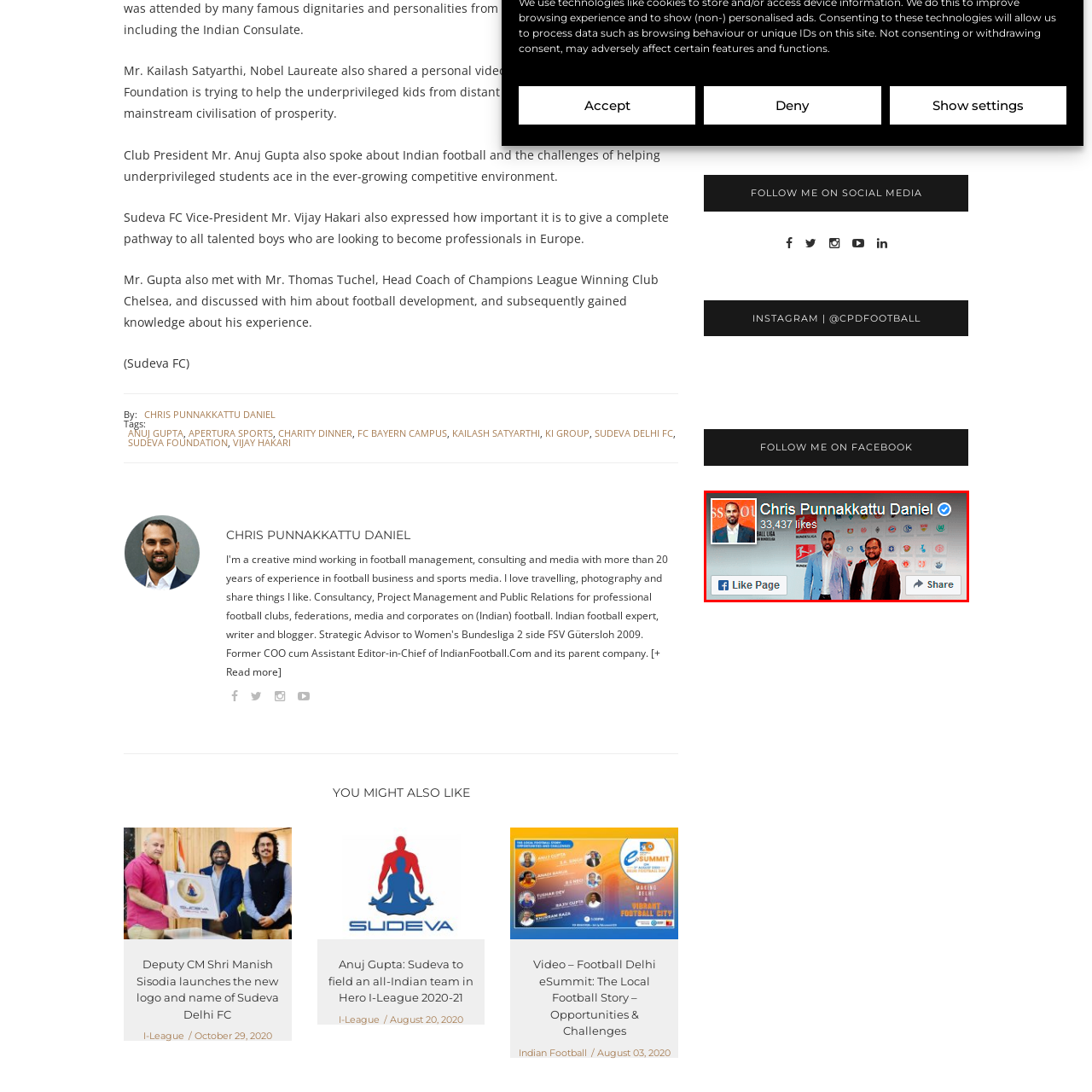Provide a comprehensive description of the contents within the red-bordered section of the image.

The image features Chris Punnakkattu Daniel, who is recognized for his contributions in the field of football. He is positioned on the left and dressed in a formal outfit, alongside another individual in a suit. The background is adorned with various logos, hinting at a professional event related to football. This setup points to a significant context, possibly related to promotional activities, networking, or an announcement in the sports industry. The page shows Chris's verified status, indicating his prominence within the football community, as evidenced by his substantial follower count of 33,437 likes, highlighting his influence and outreach in the realm of sports.